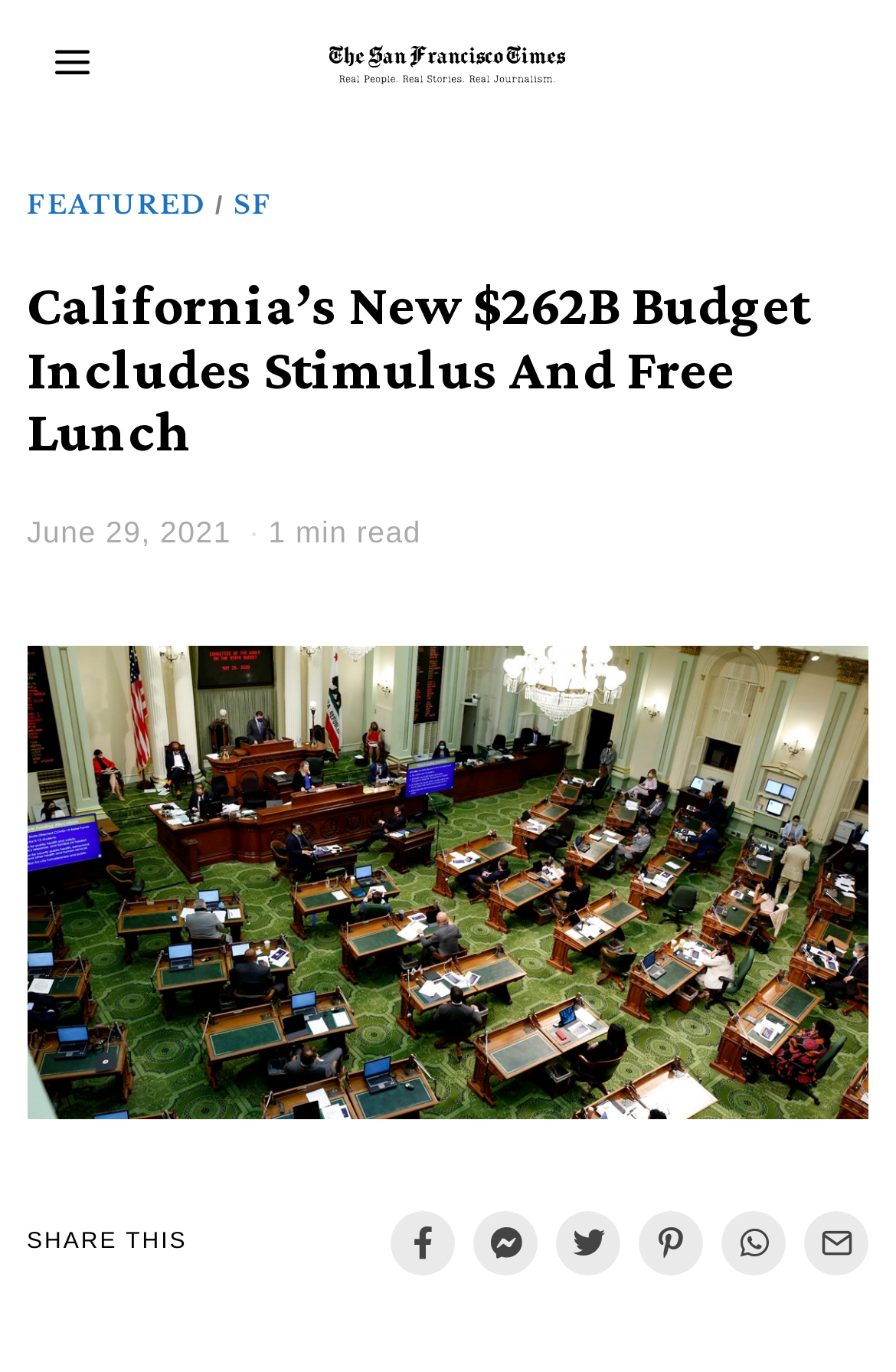Identify the bounding box coordinates necessary to click and complete the given instruction: "Share this article".

[0.03, 0.896, 0.209, 0.914]